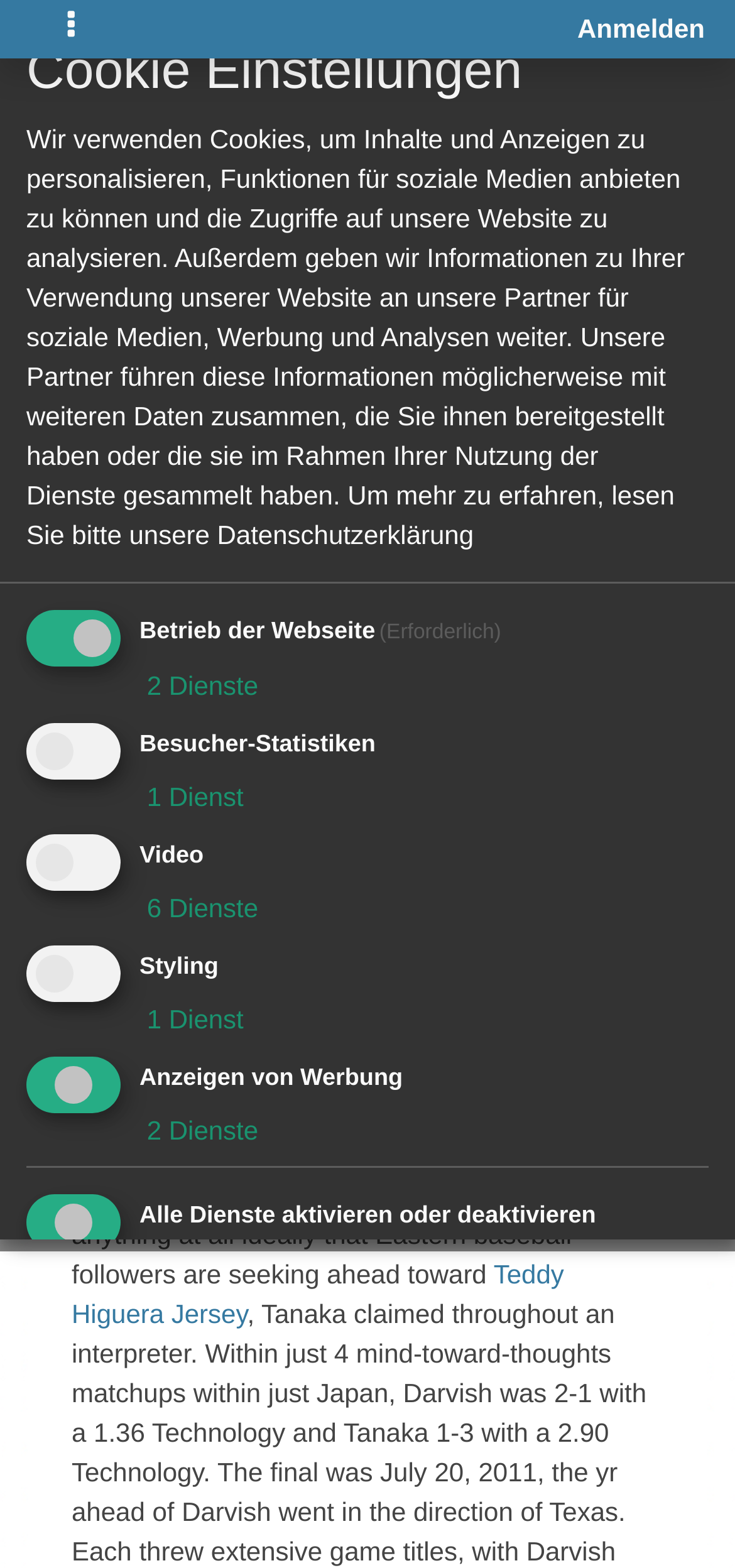Write a detailed summary of the webpage, including text, images, and layout.

This webpage appears to be a news article or blog post about baseball, specifically a matchup between pitchers Yu Darvish and Masahiro Tanaka. At the top of the page, there is a navigation menu with a toggle button on the left and a login link on the right. Below the navigation menu, there is a breadcrumb navigation section with links to create polls and post updates.

The main content of the page is divided into two sections. On the left, there is a heading with the title of the article, "Primary OFF: Darvish-Tanaka for initial season in just US; Felix again", followed by a link to answer questions and a button with a dropdown menu. Below this, there is an image of an avatar with a link to a user profile, "Familia".

On the right side of the page, there is a long block of text that summarizes the article, discussing the upcoming matchup between Darvish and Tanaka. The text also includes a link to a related article or product, "Teddy Higuera Jersey".

At the bottom of the page, there is a section about cookie settings, with a heading and a long block of text explaining how the website uses cookies. Below this, there are several checkboxes and links to customize cookie settings, including options for website operation, visitor statistics, video, styling, and advertising.

Finally, there are two buttons at the very bottom of the page, one to save cookie settings and another to agree to all cookie settings.